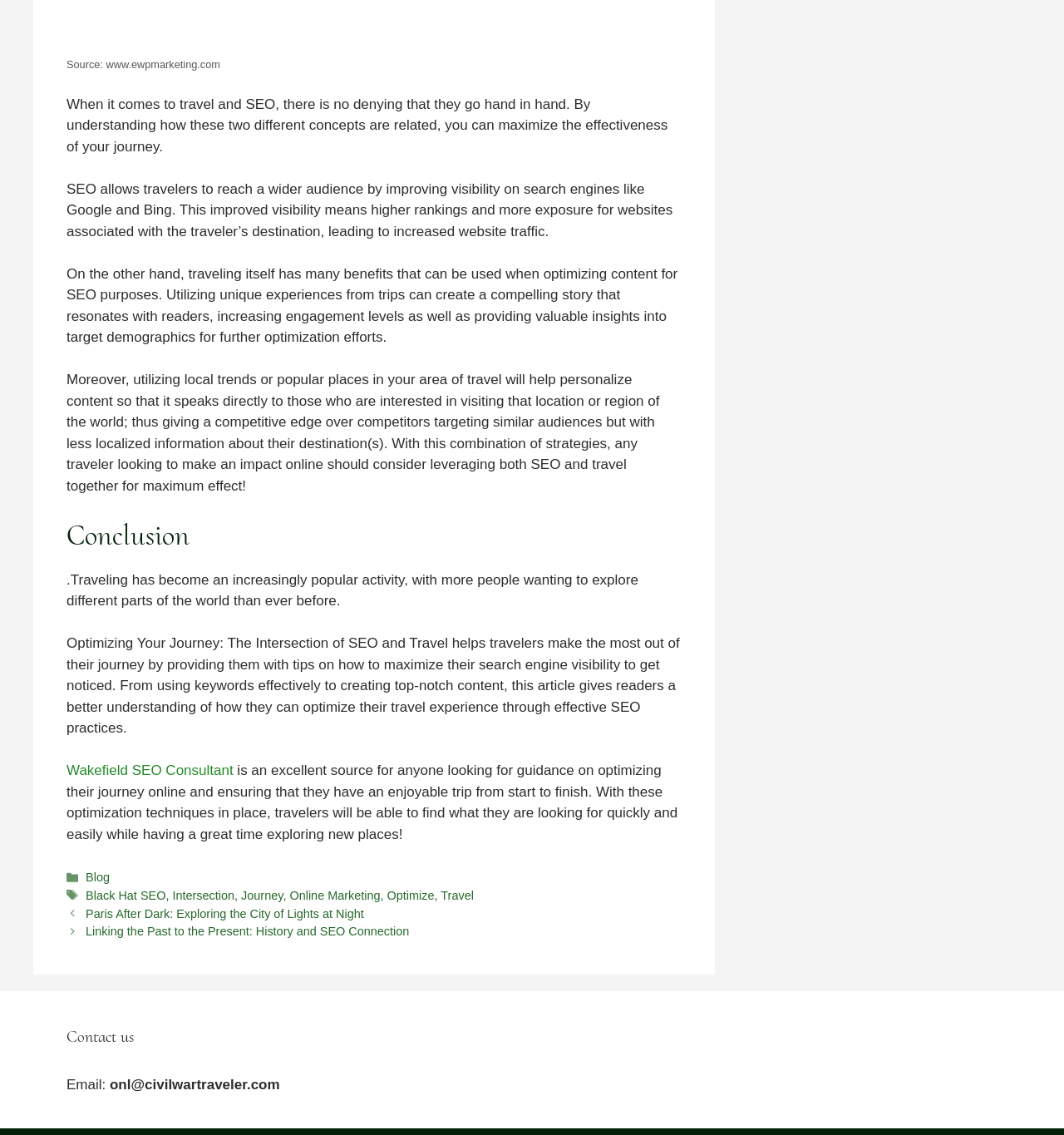Please provide a one-word or phrase answer to the question: 
What categories are listed in the footer of the webpage?

Categories and Tags